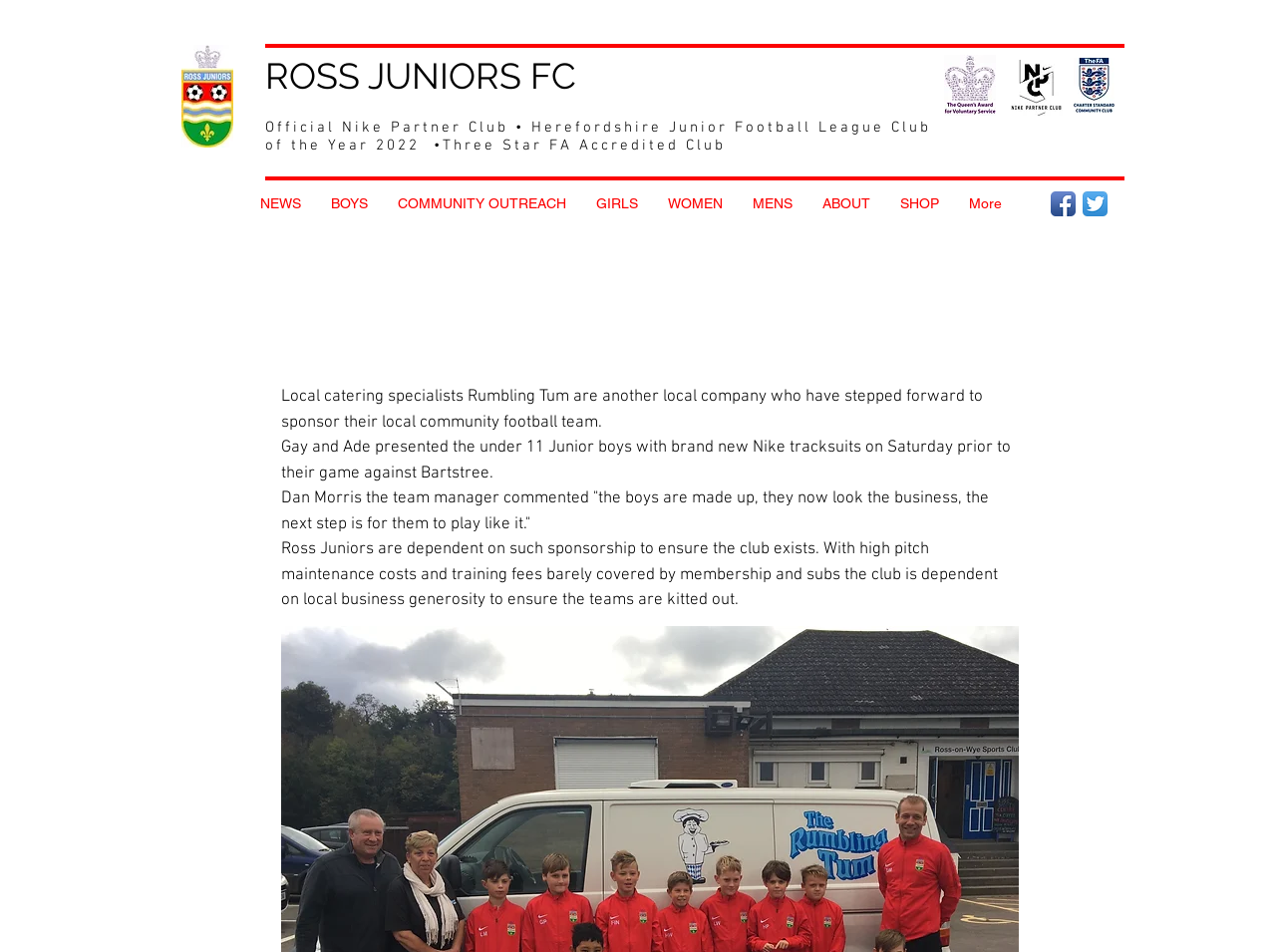What is the name of the football team?
Offer a detailed and exhaustive answer to the question.

I found the answer by looking at the heading element with the text 'ROSS JUNIORS FC' which is located at the top of the webpage, indicating that it is the name of the football team.